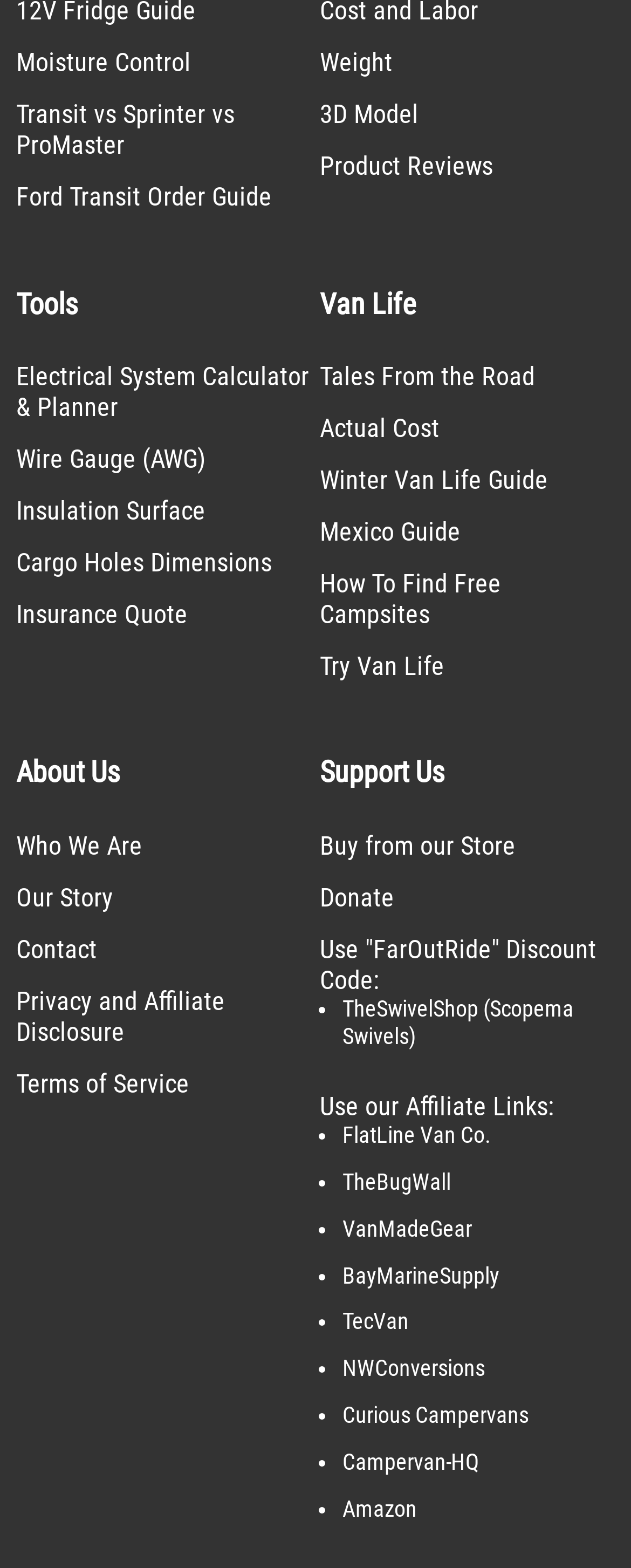Respond to the question below with a single word or phrase:
What is the main category of links on the left side?

Tools